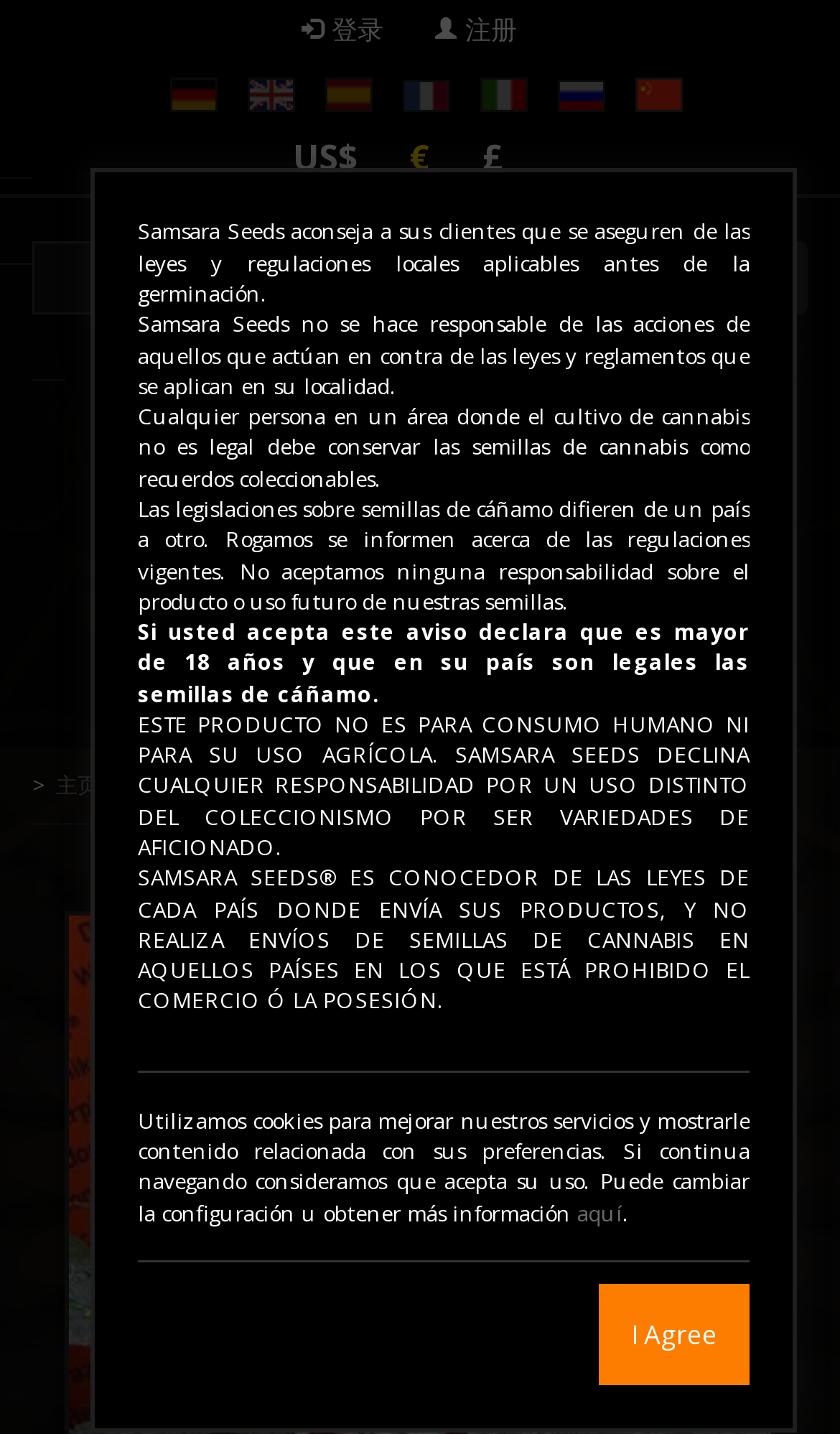Please specify the bounding box coordinates of the clickable section necessary to execute the following command: "search for something".

[0.0, 0.121, 0.962, 0.264]